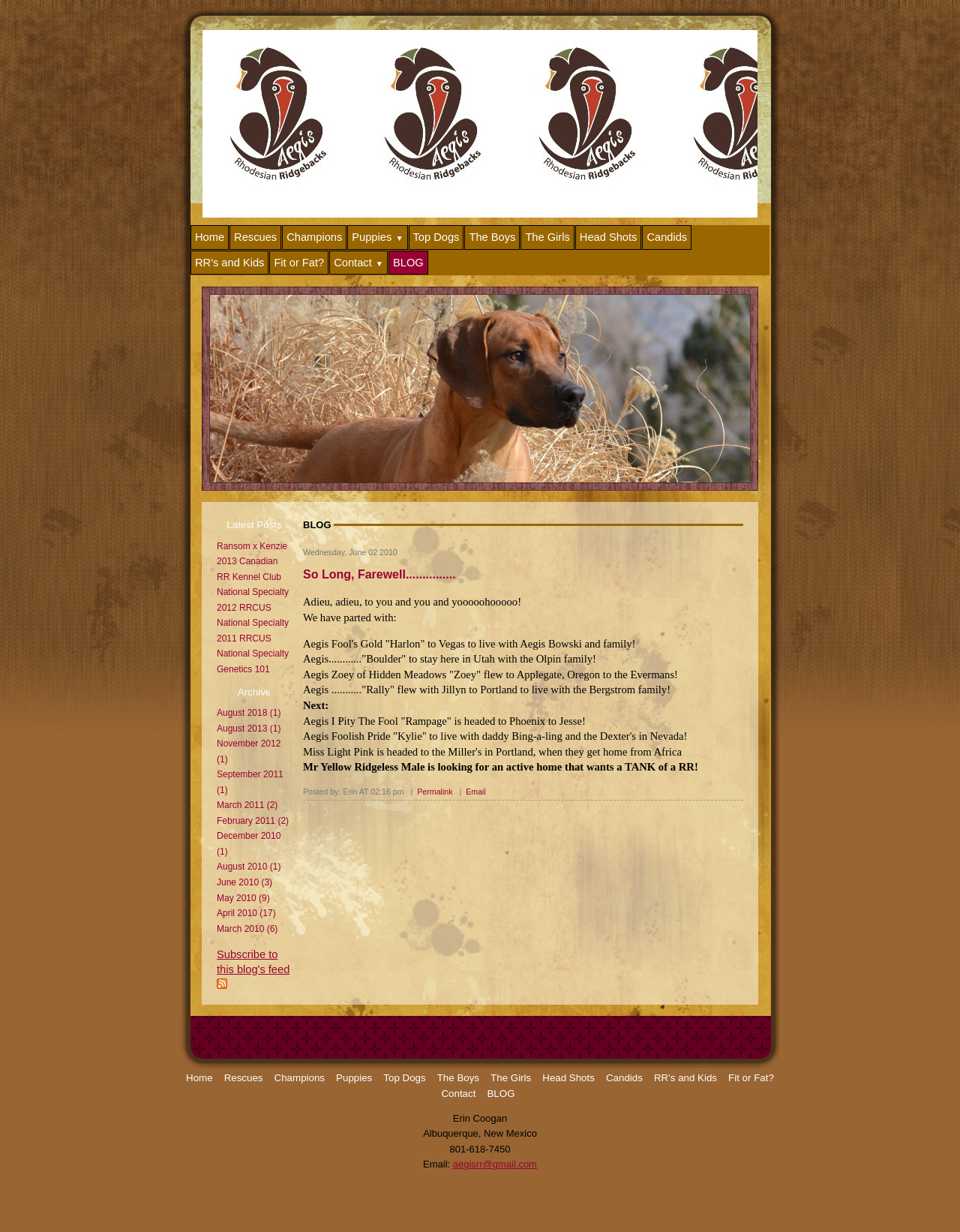Can you provide the bounding box coordinates for the element that should be clicked to implement the instruction: "Click the 'Home' link"?

[0.198, 0.183, 0.238, 0.203]